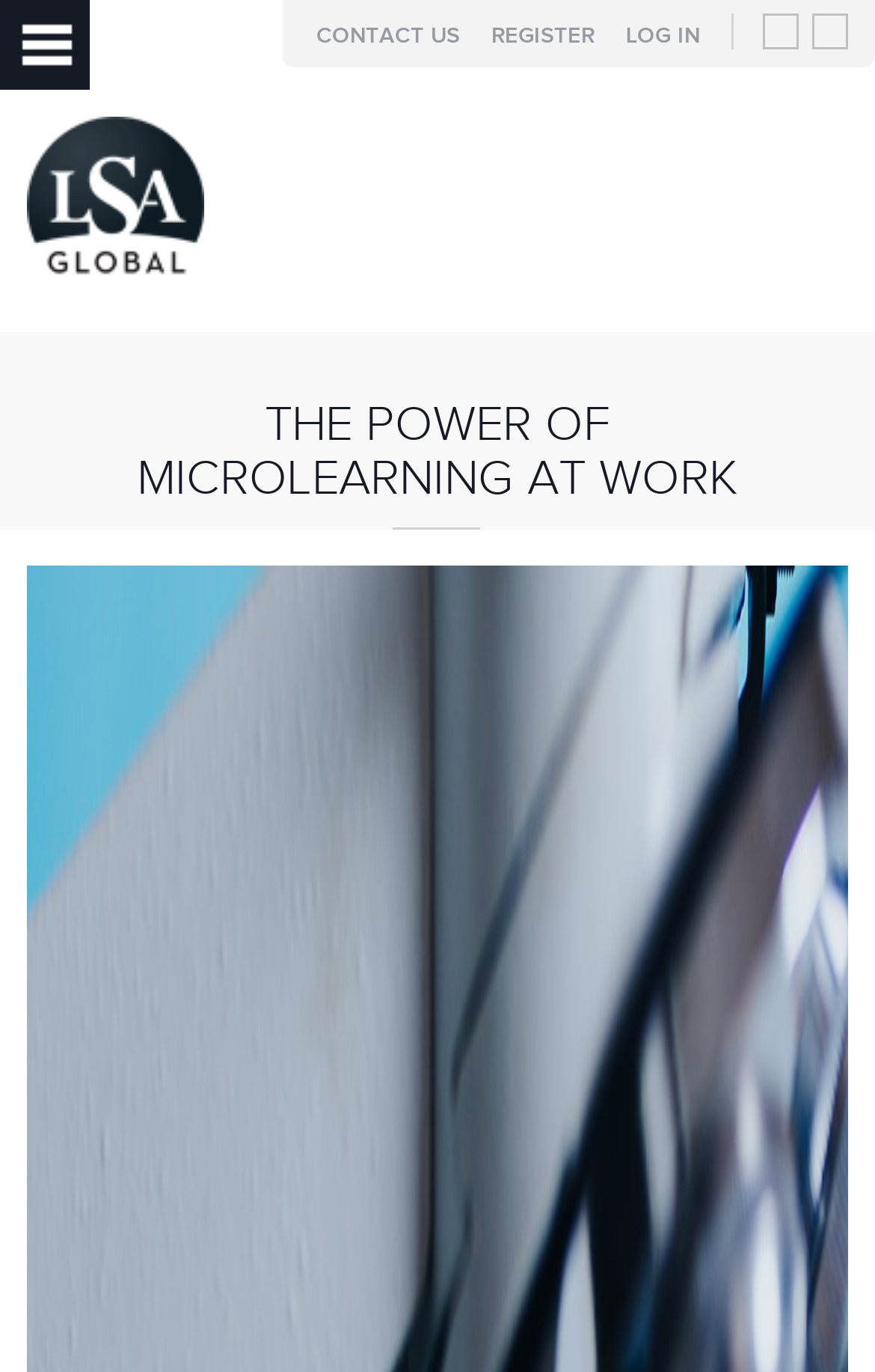Please respond to the question with a concise word or phrase:
How many social media links are there?

2